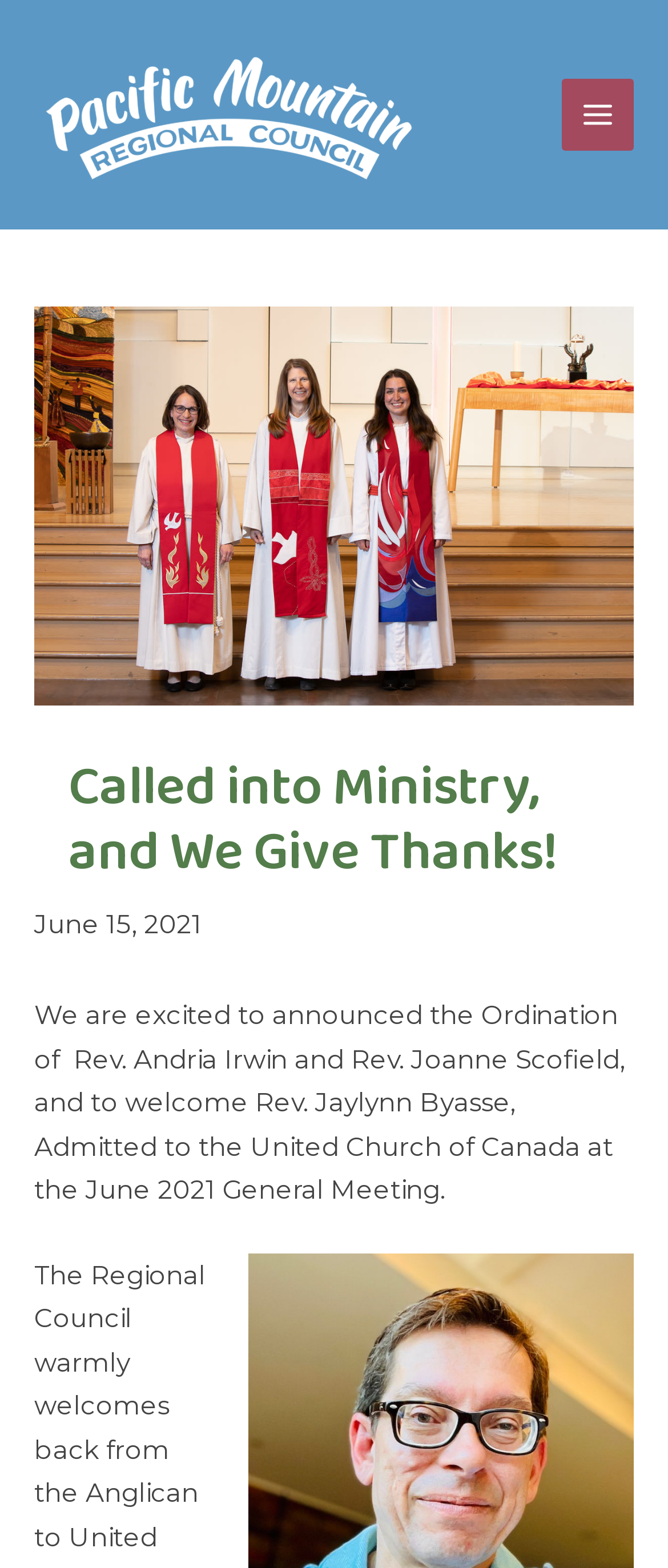What is the organization mentioned in the webpage?
Please use the image to deliver a detailed and complete answer.

I found the text mentioning 'United Church of Canada' in the context of Rev. Jaylynn Byasse being admitted to it, which implies that this is the organization being referred to.